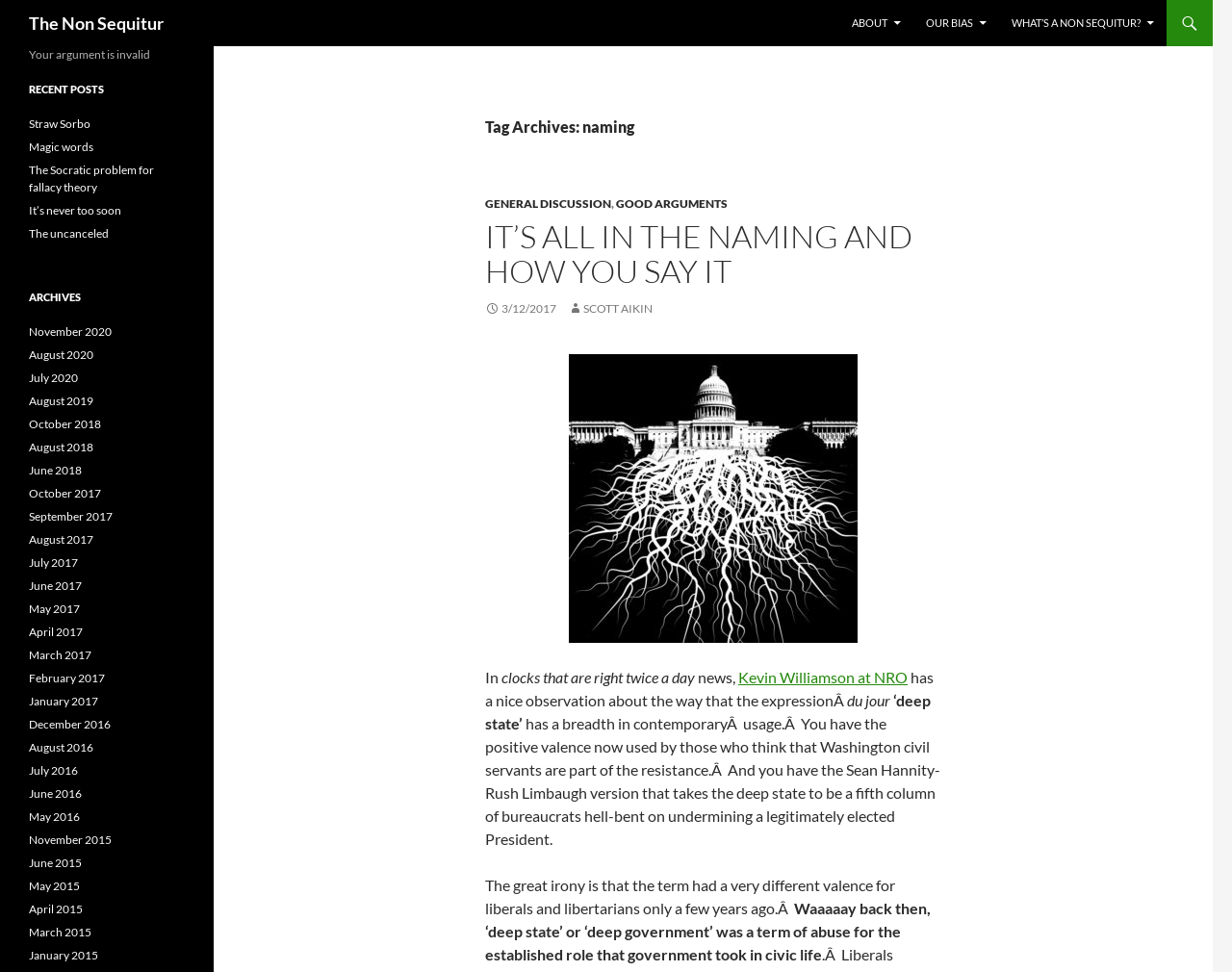Predict the bounding box of the UI element based on this description: "July 2016".

[0.023, 0.785, 0.063, 0.8]